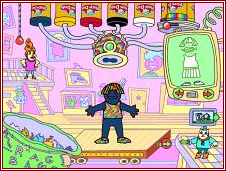What is suspended above the character?
Offer a detailed and exhaustive answer to the question.

The containers of Play-Doh are suspended above the character from a whimsical contraption, implying that the game allows players to mix and match different colors to create unique crafting projects.